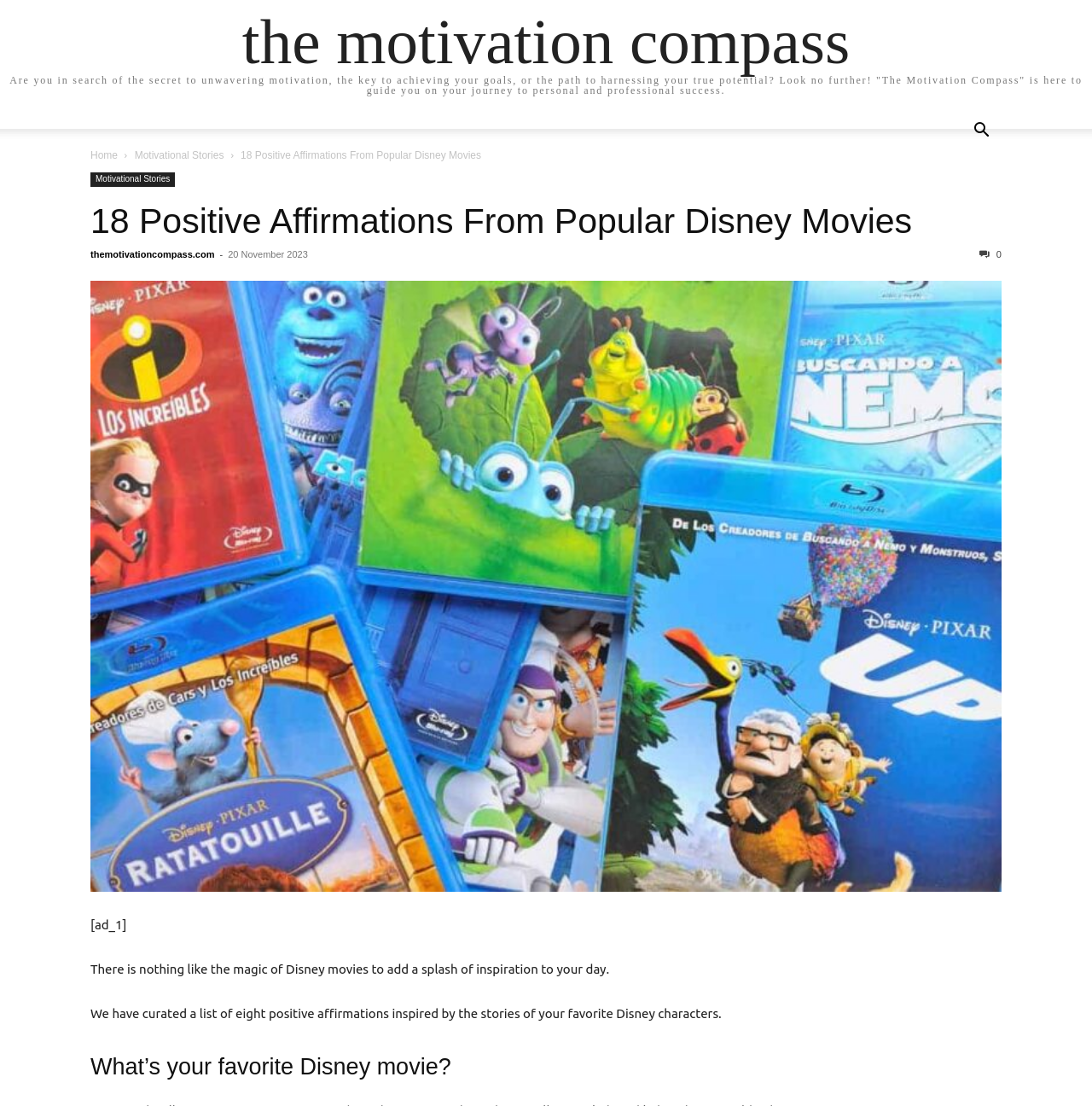Please specify the coordinates of the bounding box for the element that should be clicked to carry out this instruction: "Explore '18 Positive Affirmations From Popular Disney Movies'". The coordinates must be four float numbers between 0 and 1, formatted as [left, top, right, bottom].

[0.22, 0.135, 0.441, 0.146]